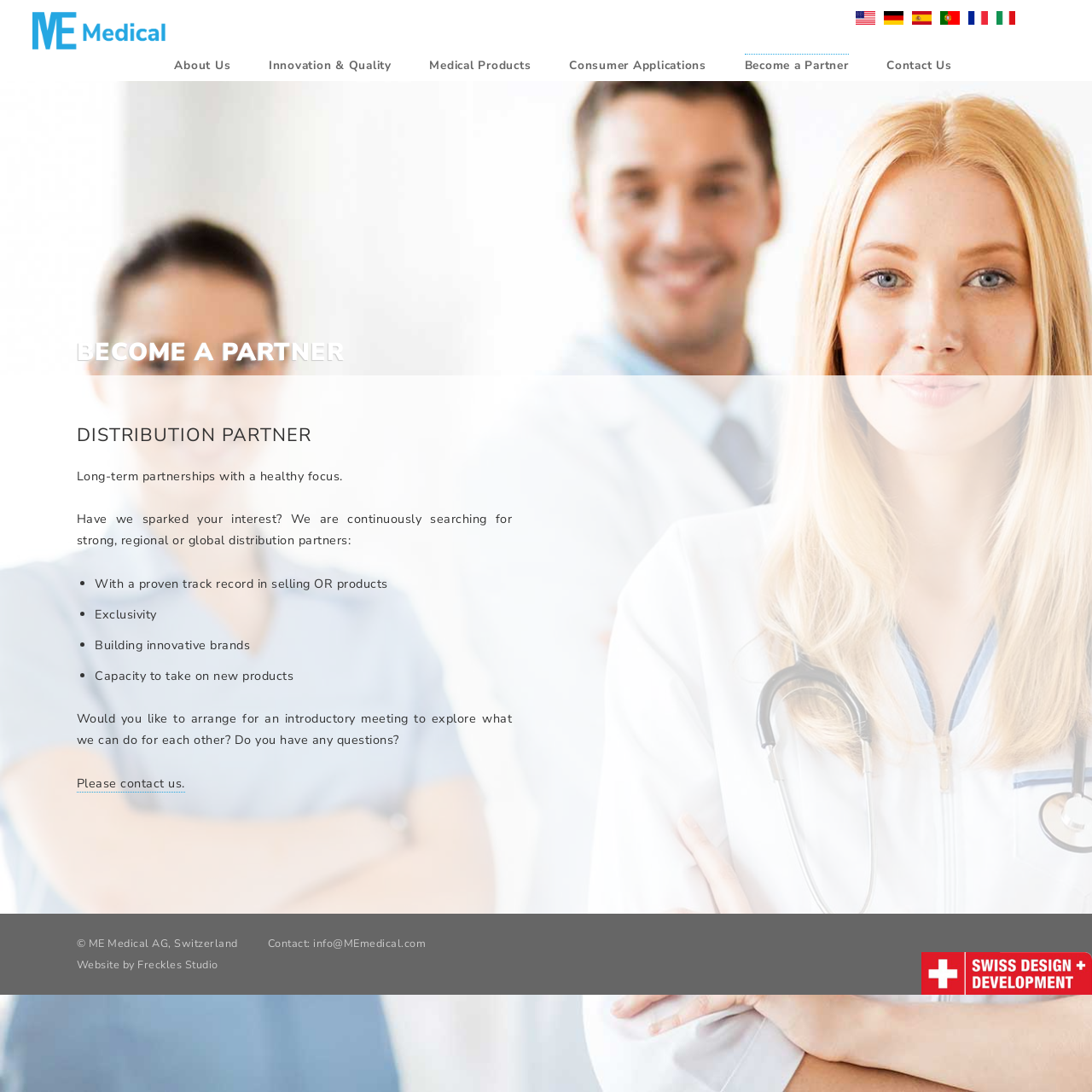What is the product category of 'SharkBodyGrooming™ Trimmer'?
Answer the question with detailed information derived from the image.

The product category of 'SharkBodyGrooming™ Trimmer' can be determined by looking at the link 'Consumer Applications' which is above the link 'SharkBodyGrooming™ Trimmer' in the webpage.